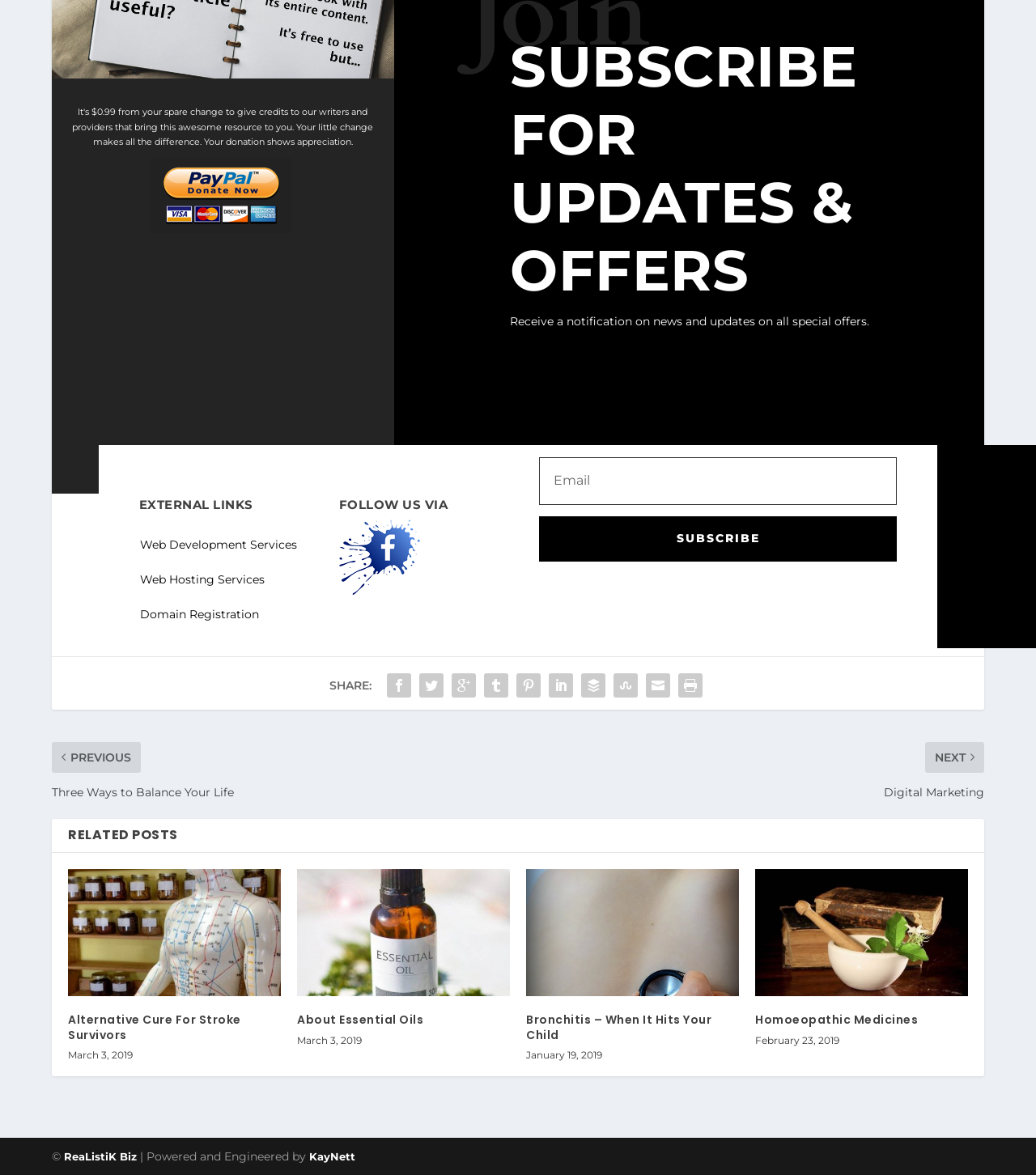Please answer the following question using a single word or phrase: 
Who powered and engineered the website?

KayNett